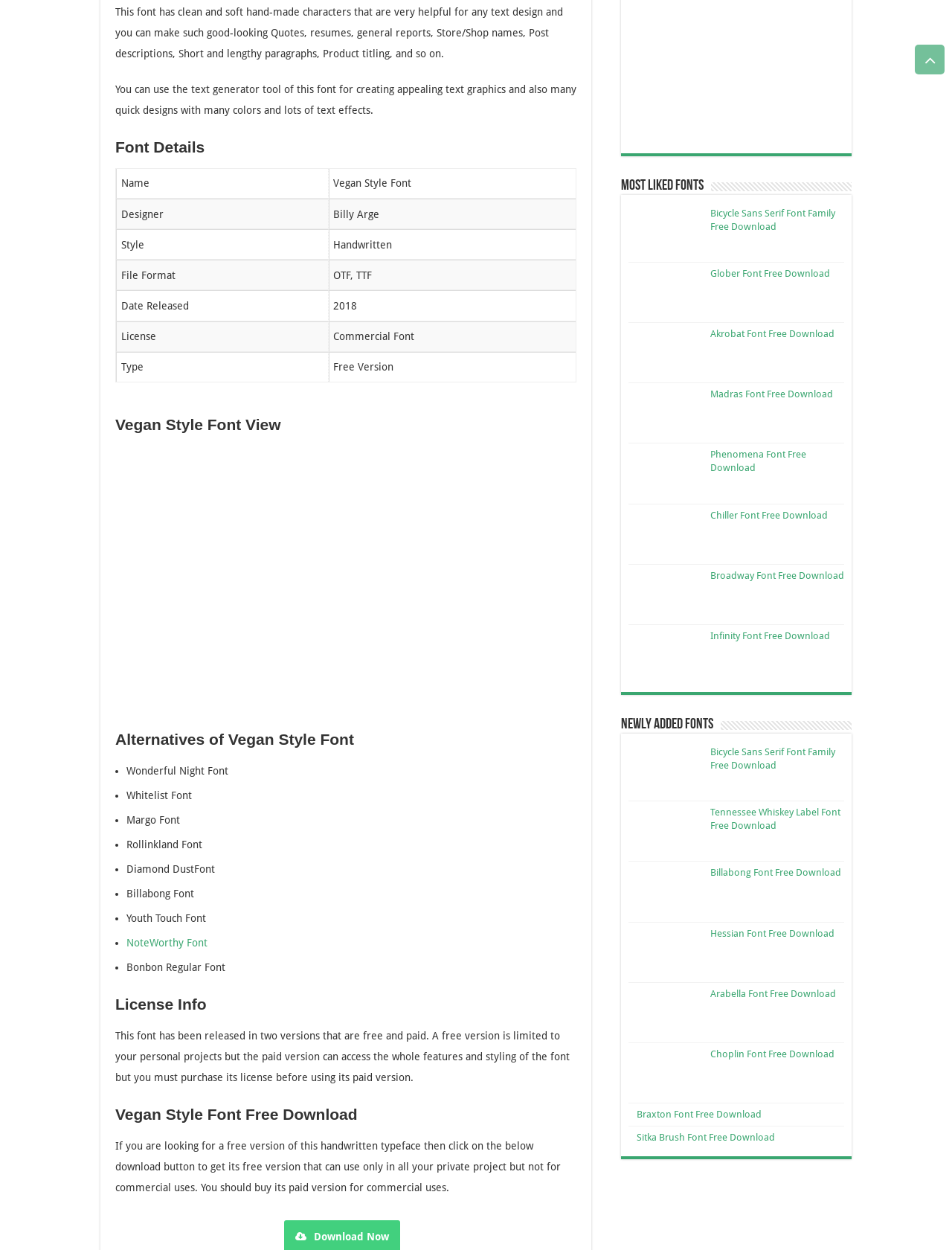Who is the designer of the font?
Answer the question in as much detail as possible.

The designer of the font can be found in the table under the 'Font Details' heading, where it is listed as 'Billy Arge' in the 'Designer' column.